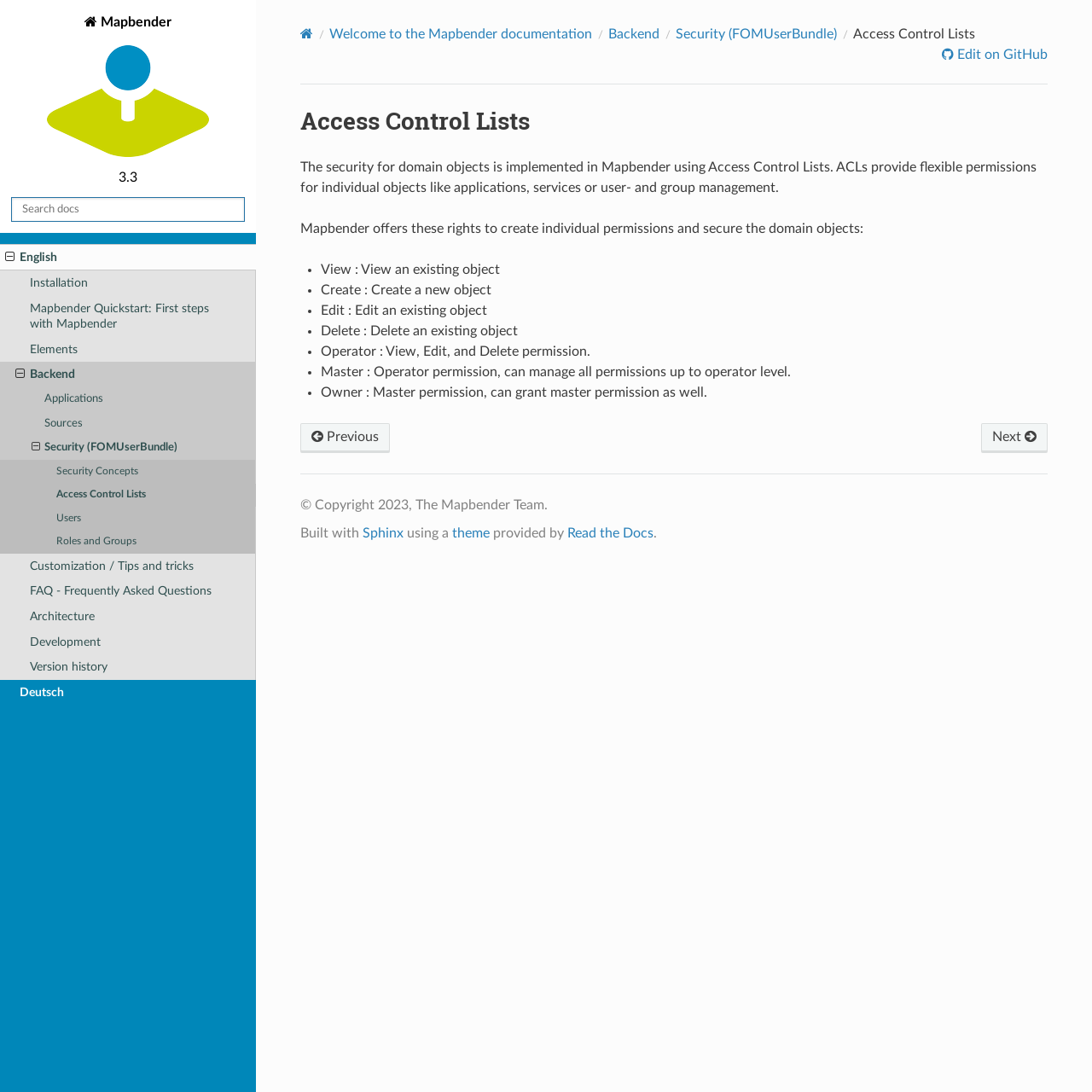Pinpoint the bounding box coordinates of the area that should be clicked to complete the following instruction: "Go to previous page". The coordinates must be given as four float numbers between 0 and 1, i.e., [left, top, right, bottom].

[0.275, 0.387, 0.357, 0.415]